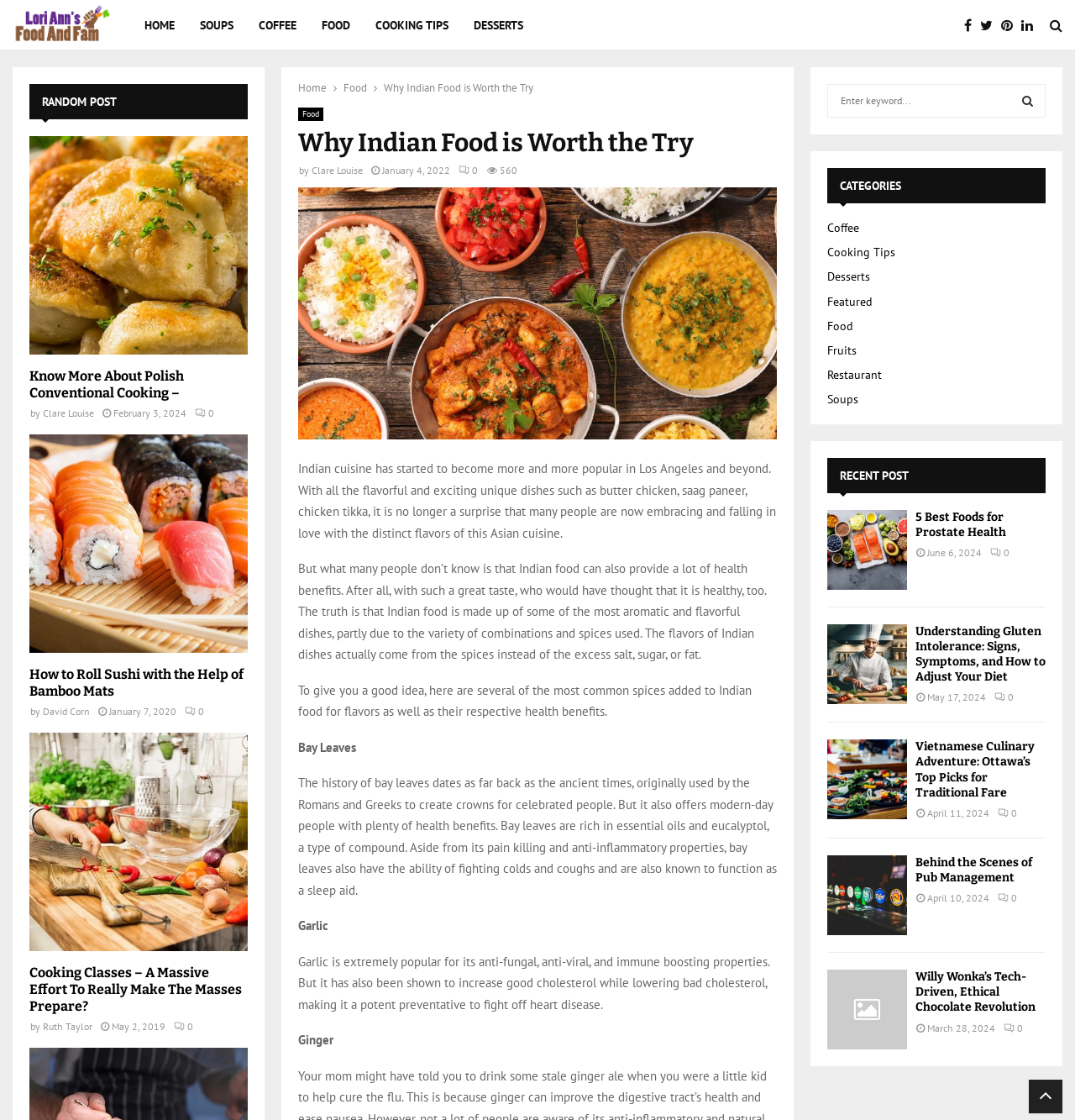What is the date of the article 'Know More About Polish Conventional Cooking –'?
Based on the image, please offer an in-depth response to the question.

The date of the article 'Know More About Polish Conventional Cooking –' is mentioned as February 3, 2024, which is linked to the text 'by Clare Louise'.